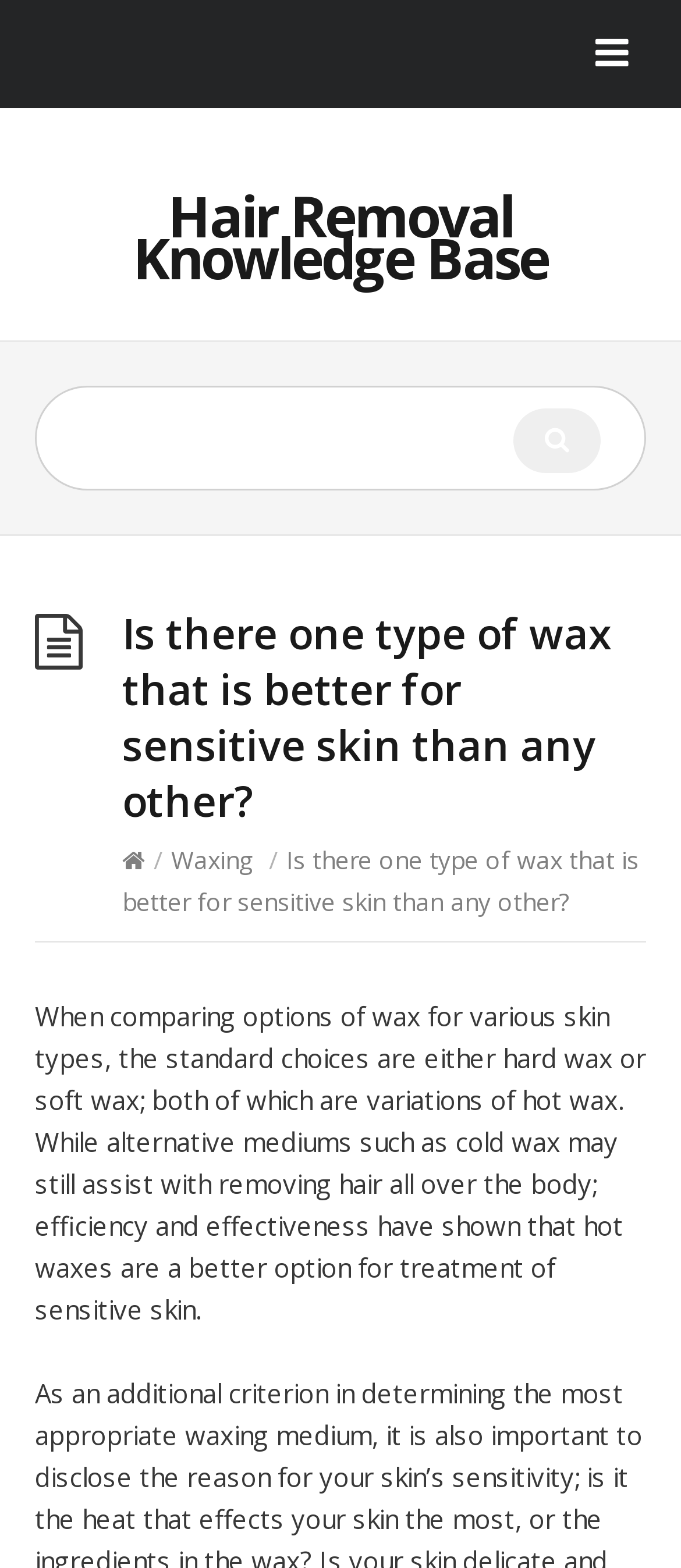Detail the features and information presented on the webpage.

The webpage is about hair removal and waxing, specifically discussing the best type of wax for sensitive skin. At the top left corner, there is a link with a icon, and next to it, a link to the "Hair Removal Knowledge Base" is located. A search bar is positioned below these links, consisting of a text box and a button with a magnifying glass icon.

Below the search bar, a header section spans the entire width of the page, containing a heading that asks the question "Is there one type of wax that is better for sensitive skin than any other?" To the right of the heading, there are three links: one with a star icon, a forward slash, and a link to "Waxing". 

Underneath the header section, a large block of text occupies most of the page, discussing the options of wax for various skin types, including hard wax, soft wax, and hot wax, as well as the effectiveness of hot waxes for treating sensitive skin.